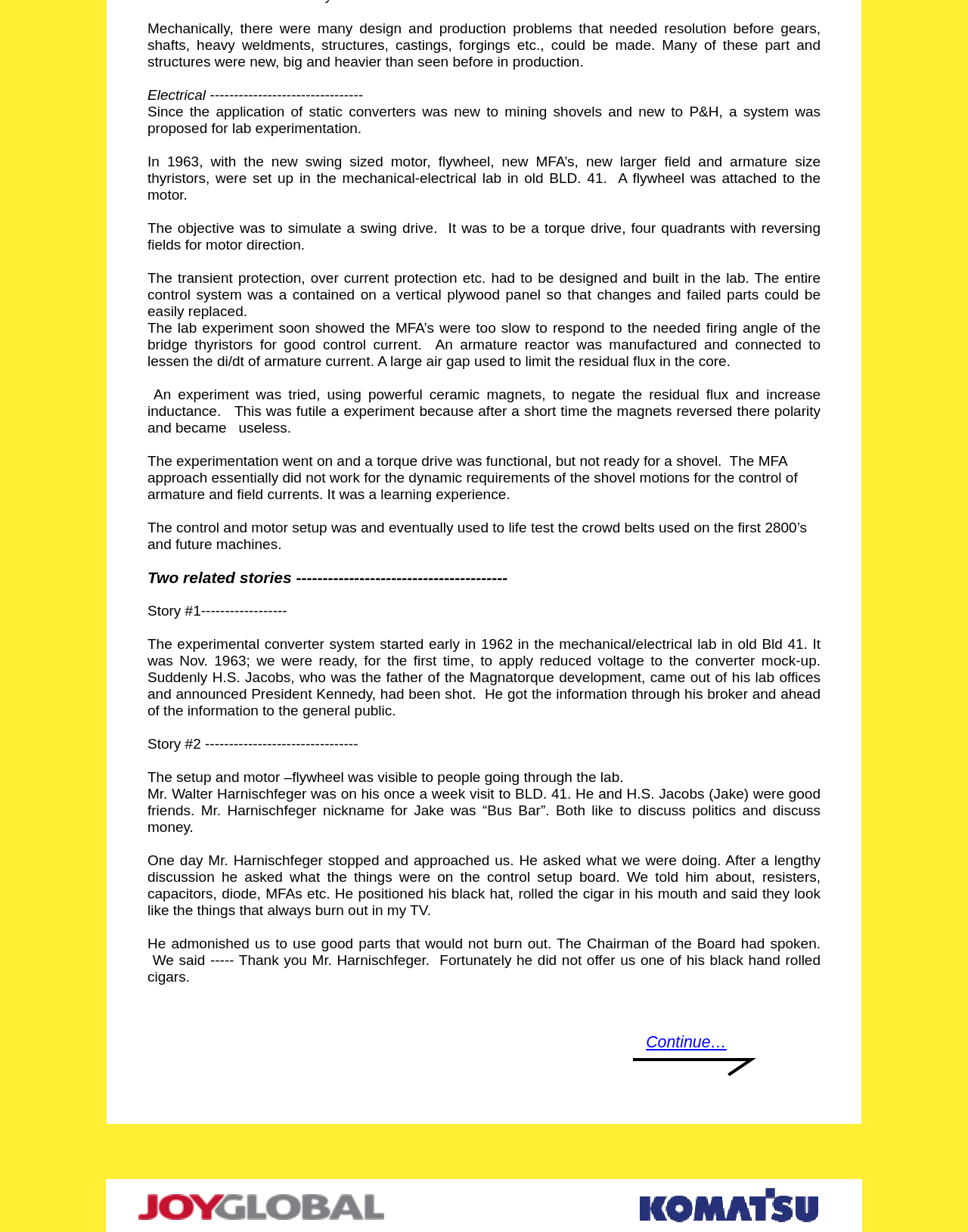Who announced the news of President Kennedy's assassination?
Please answer the question as detailed as possible.

According to the text, H.S. Jacobs, who was the father of the Magnatorque development, announced the news of President Kennedy's assassination to the team in the lab.